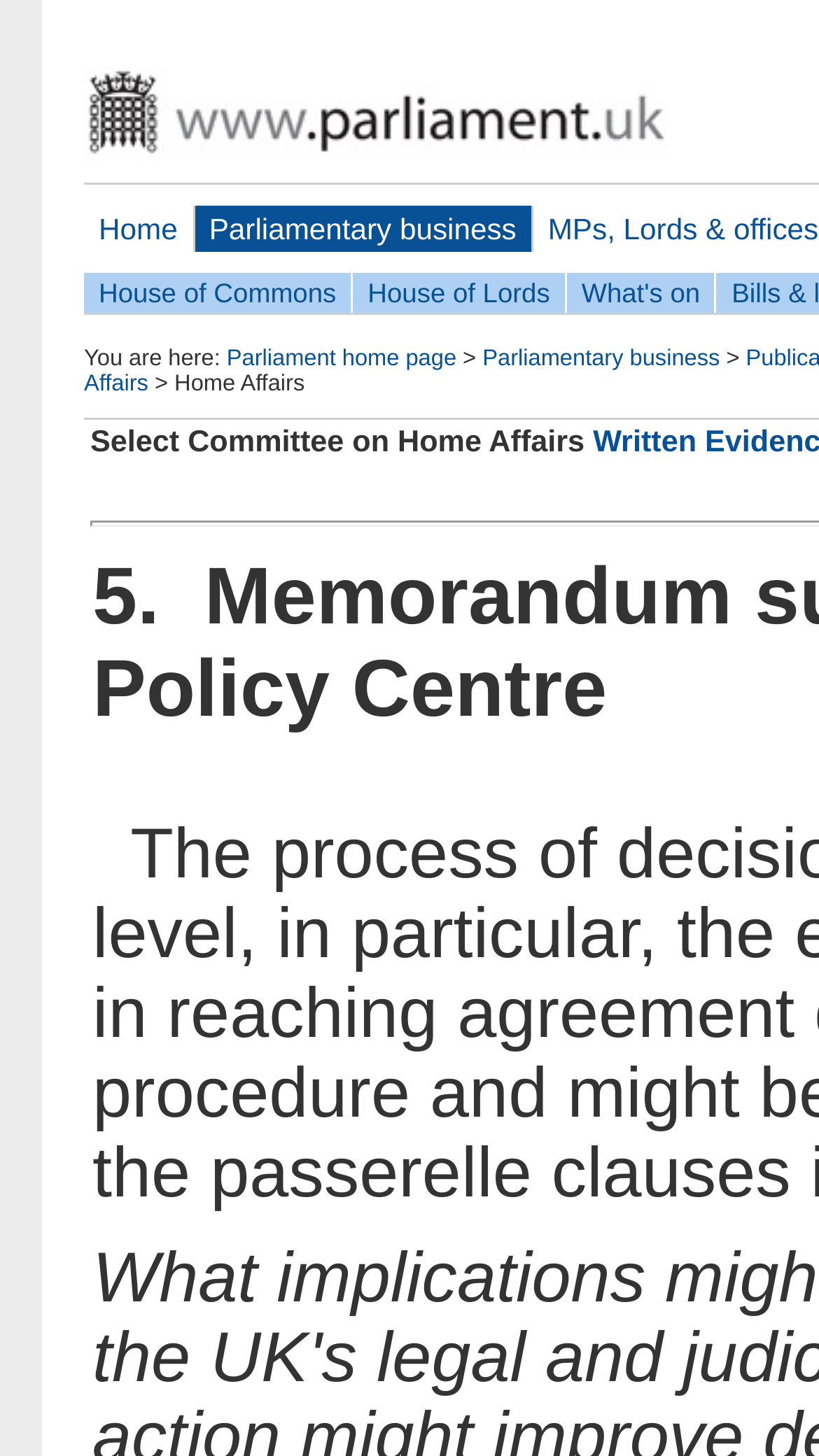Please provide a detailed answer to the question below by examining the image:
How many links are there in the top navigation bar?

I counted the number of link elements in the top navigation bar by examining their bounding box coordinates and OCR texts. There are four links: 'Home', 'Parliamentary business', 'House of Commons', and 'House of Lords'.